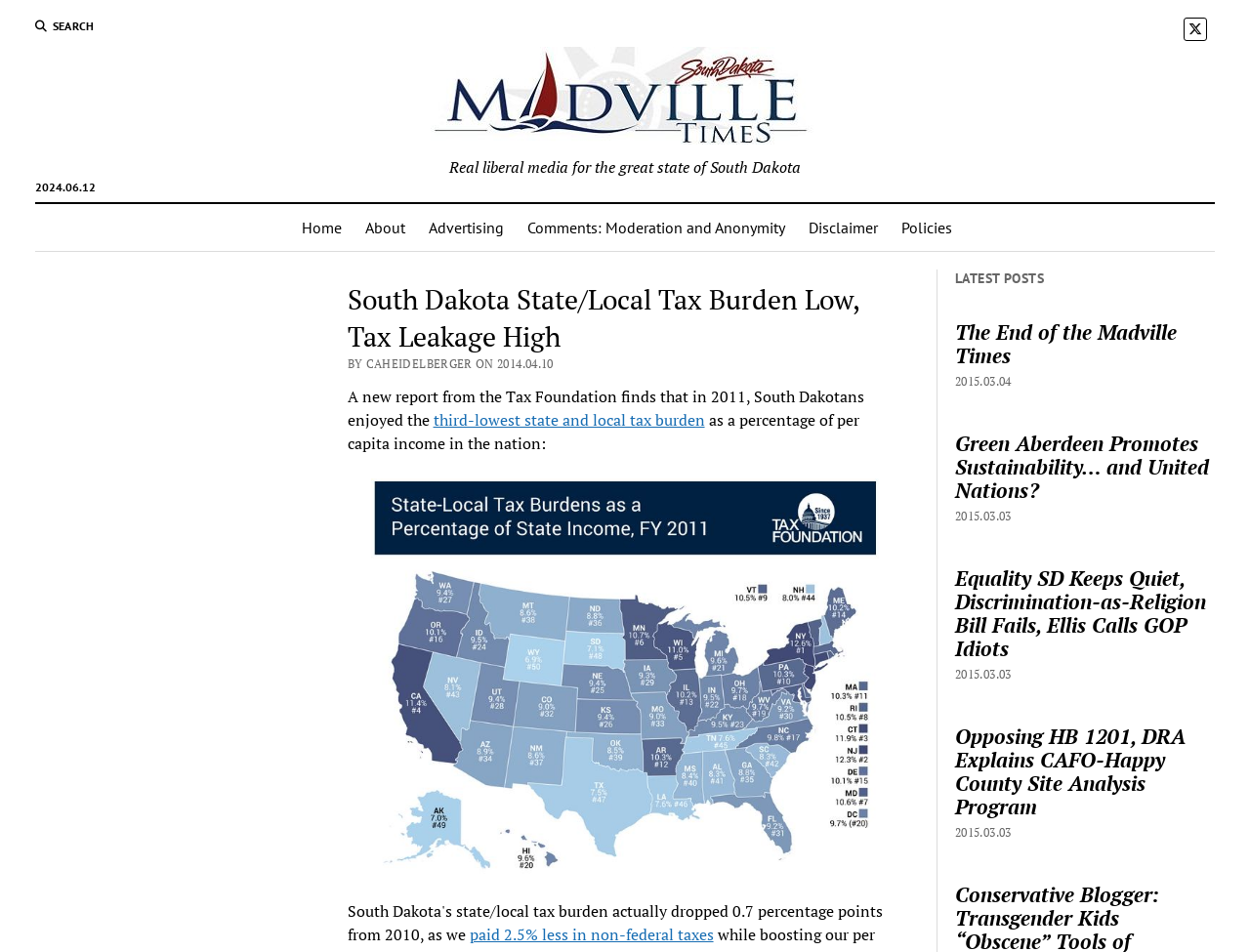Identify and extract the main heading from the webpage.

South Dakota State/Local Tax Burden Low, Tax Leakage High